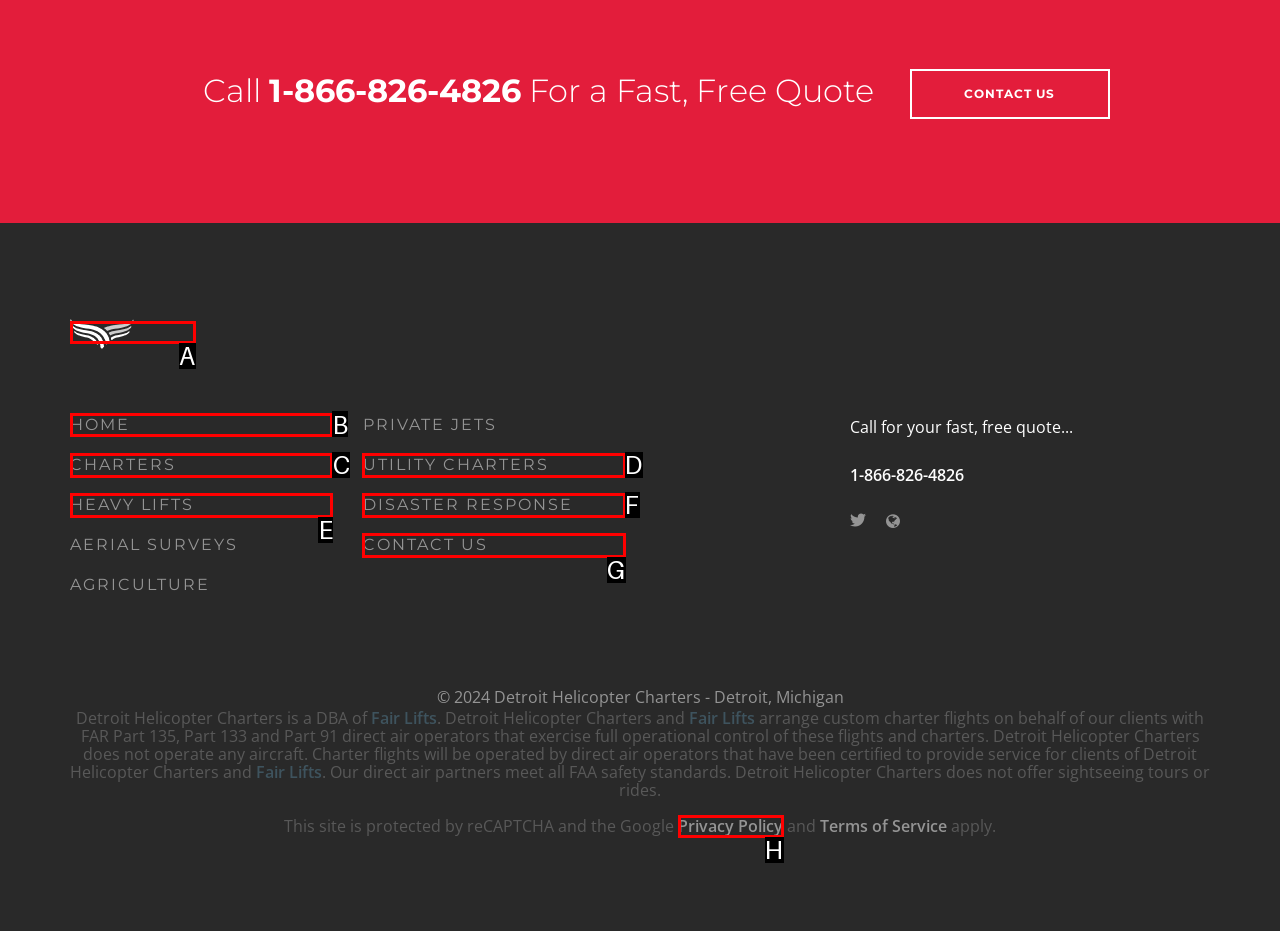Tell me which one HTML element I should click to complete the following task: Click the 'HOME' link Answer with the option's letter from the given choices directly.

B